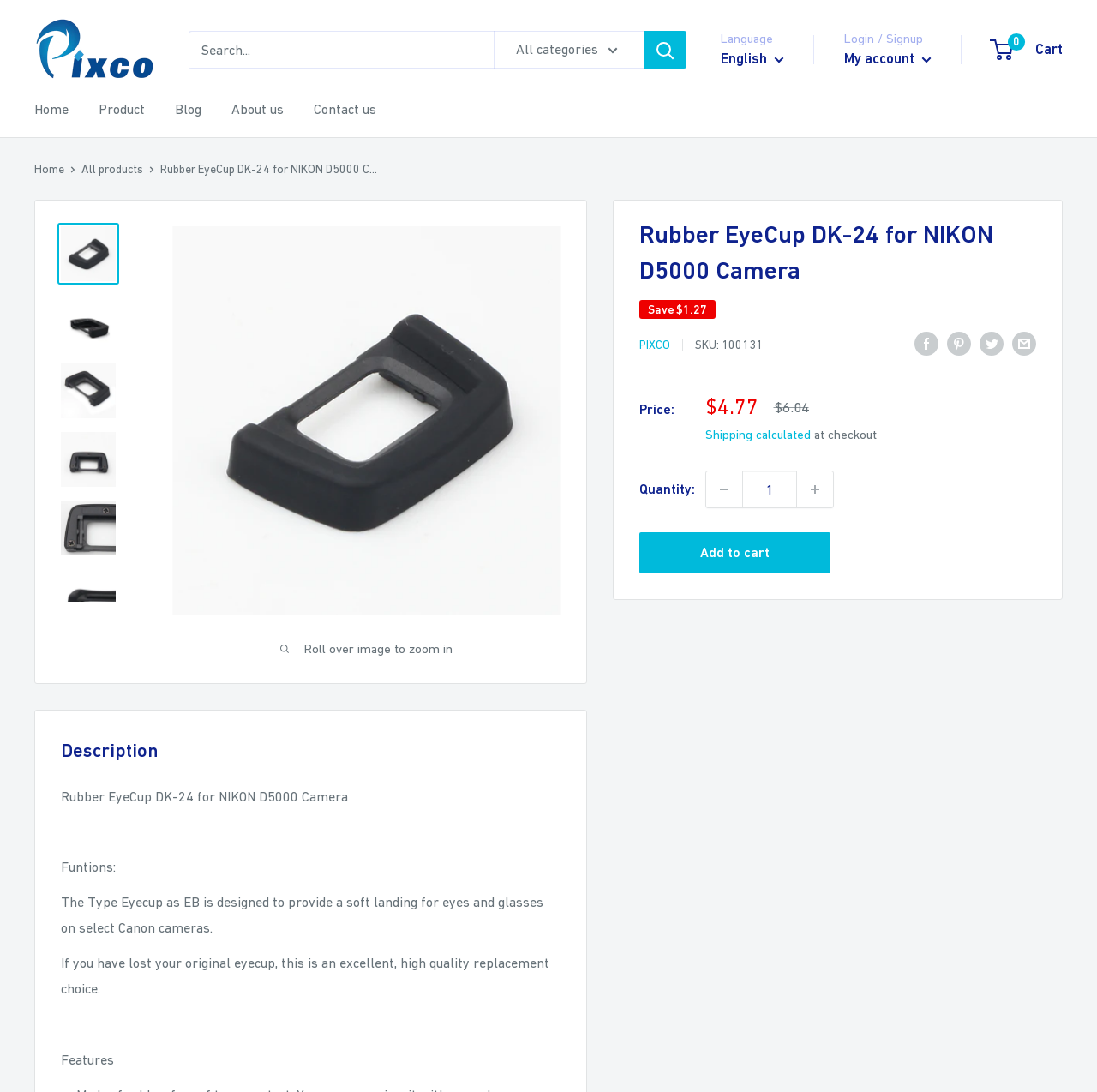Determine the bounding box coordinates for the area that should be clicked to carry out the following instruction: "View cart".

[0.904, 0.033, 0.969, 0.058]